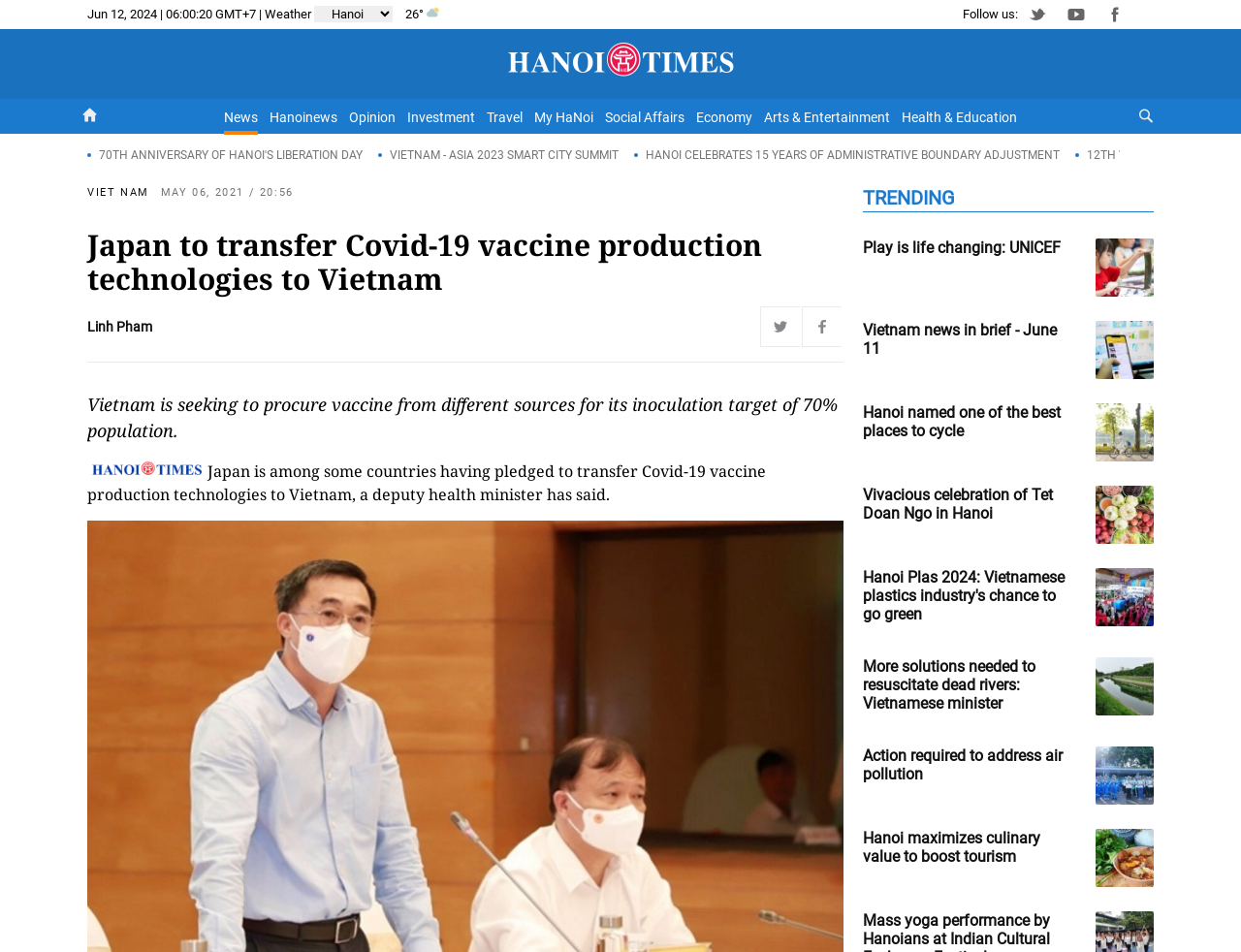Please determine the bounding box coordinates of the area that needs to be clicked to complete this task: 'Read news about Japan transferring Covid-19 vaccine production technologies to Vietnam'. The coordinates must be four float numbers between 0 and 1, formatted as [left, top, right, bottom].

[0.07, 0.239, 0.68, 0.311]